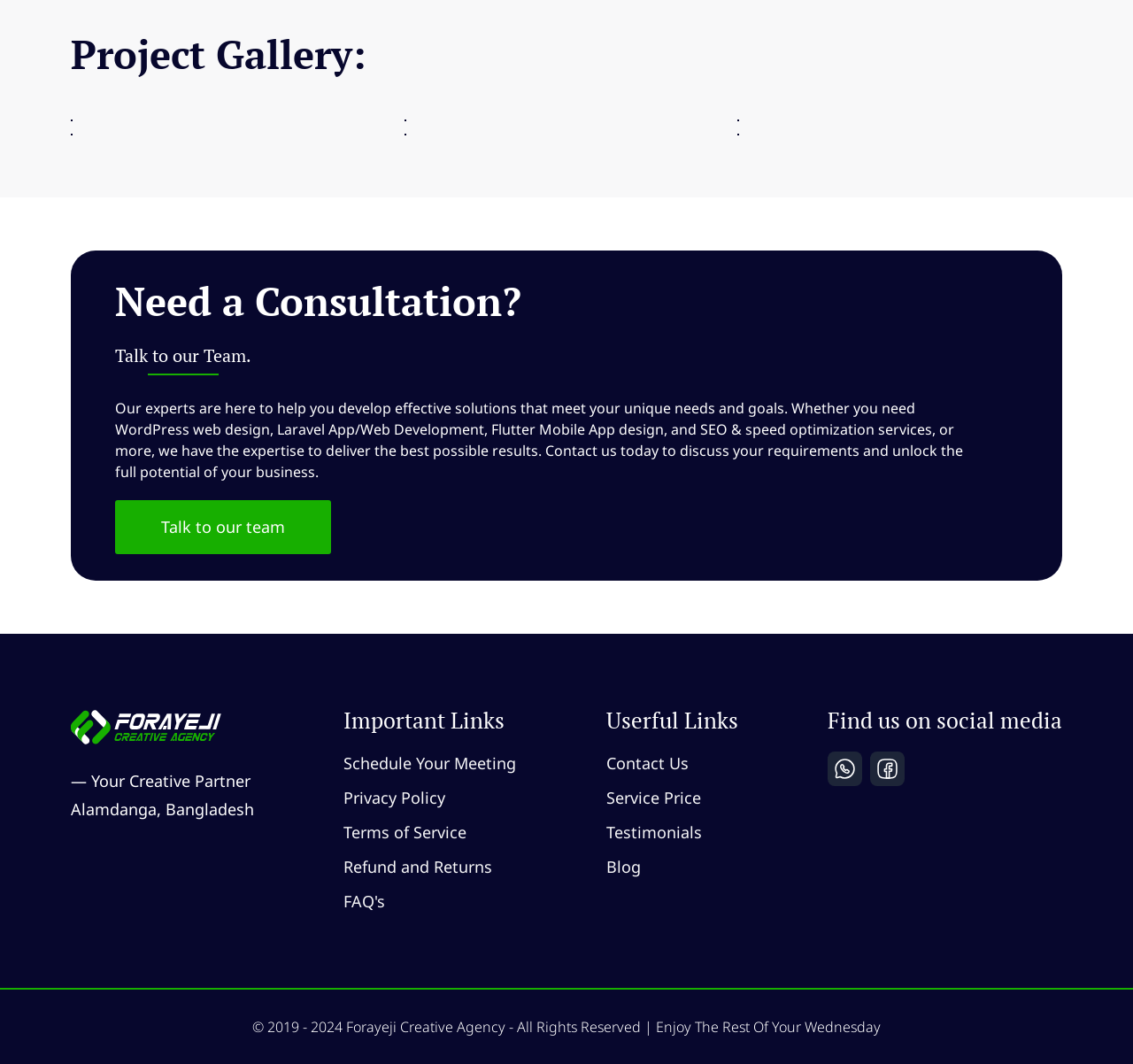Extract the bounding box coordinates for the HTML element that matches this description: "Talk to our team". The coordinates should be four float numbers between 0 and 1, i.e., [left, top, right, bottom].

[0.102, 0.47, 0.292, 0.521]